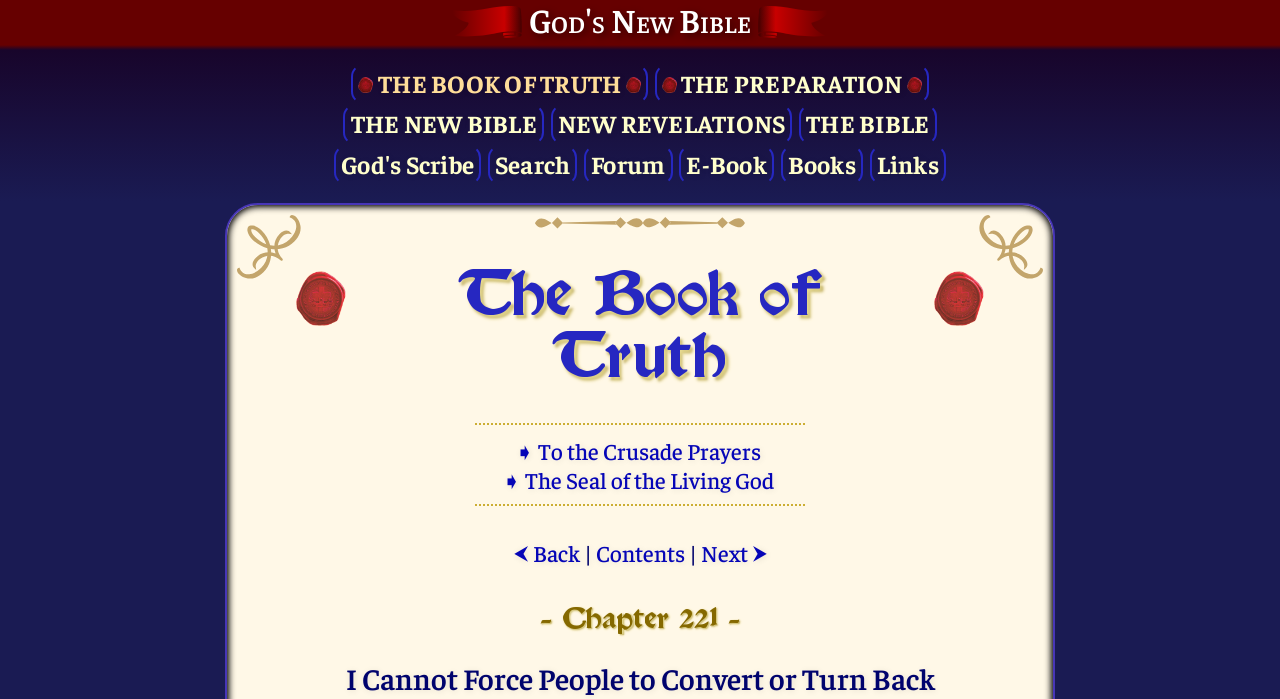Determine the bounding box coordinates for the area that needs to be clicked to fulfill this task: "Go to THE NEW BIBLE". The coordinates must be given as four float numbers between 0 and 1, i.e., [left, top, right, bottom].

[0.268, 0.149, 0.425, 0.207]